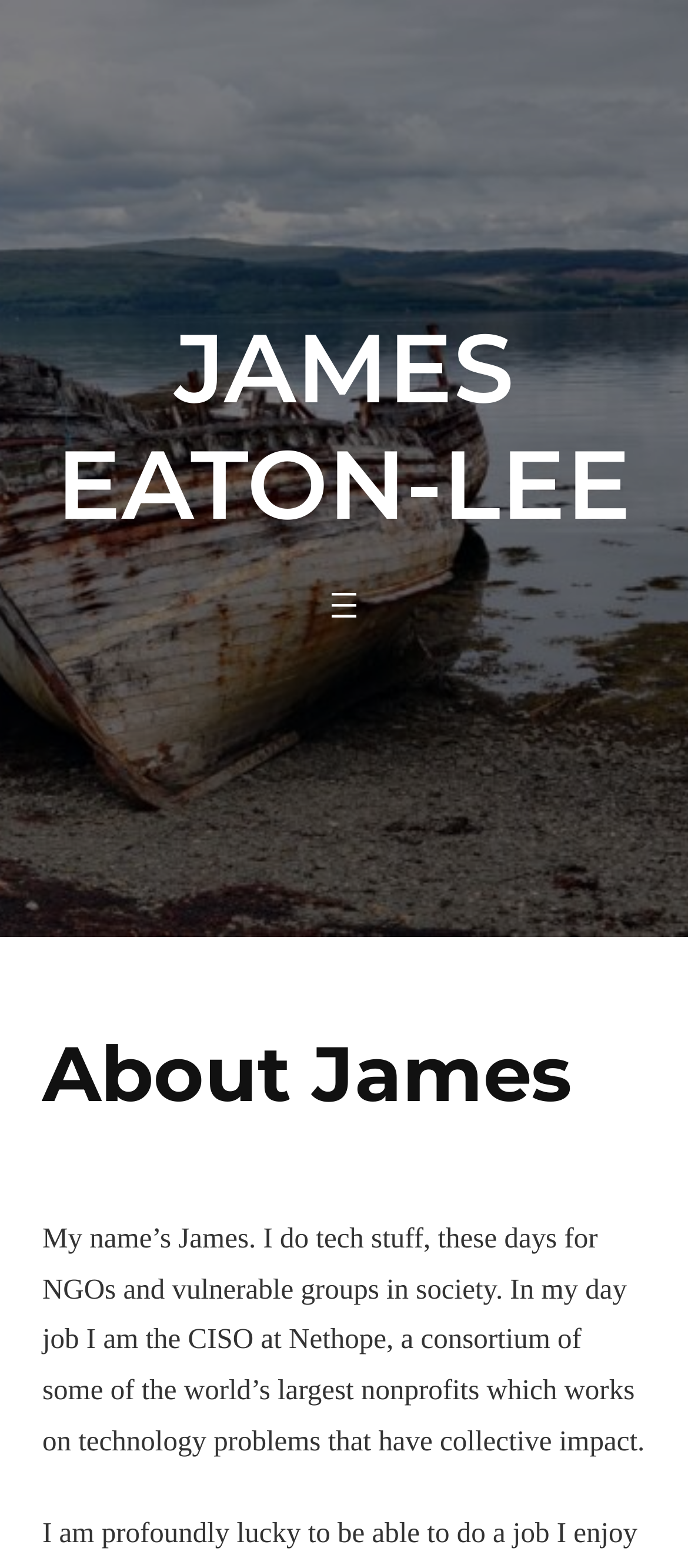Give an in-depth explanation of the webpage layout and content.

The webpage is about James Eaton-Lee, with a prominent heading "JAMES EATON-LEE" at the top left of the page. Below this heading, there is a navigation section labeled "Header navigation 2" that spans across the top of the page. Within this navigation section, there is a button on the right side labeled "Open menu" accompanied by an image. 

Further down the page, there is another heading "About James" situated at the top left. Below this heading, there is a paragraph of text that describes James' profession and work, stating that he works in tech, specifically for NGOs and vulnerable groups, and is the CISO at Nethope, a consortium of large nonprofits.